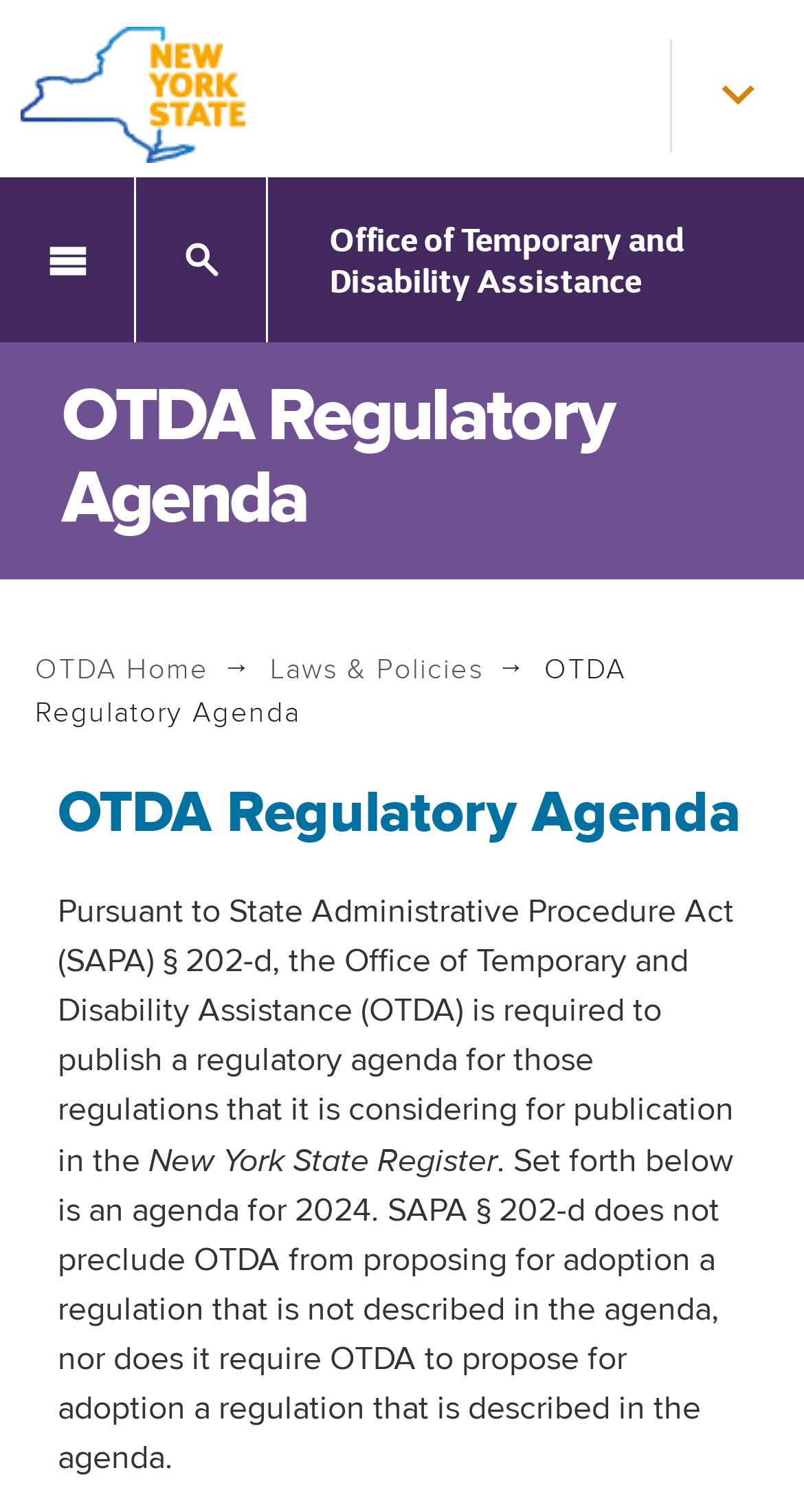What is the name of the office?
Using the image, elaborate on the answer with as much detail as possible.

I found the answer by looking at the link element with the text 'Office of Temporary and Disability Assistance' which is located at the top of the webpage, indicating that it is the name of the office.